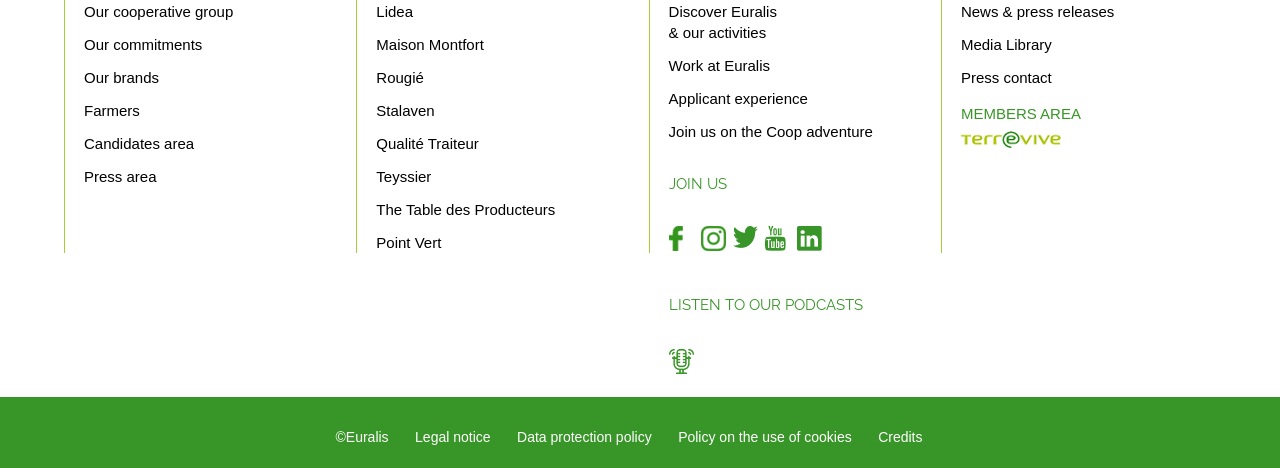Locate the bounding box coordinates of the region to be clicked to comply with the following instruction: "View News & press releases". The coordinates must be four float numbers between 0 and 1, in the form [left, top, right, bottom].

[0.751, 0.007, 0.871, 0.043]